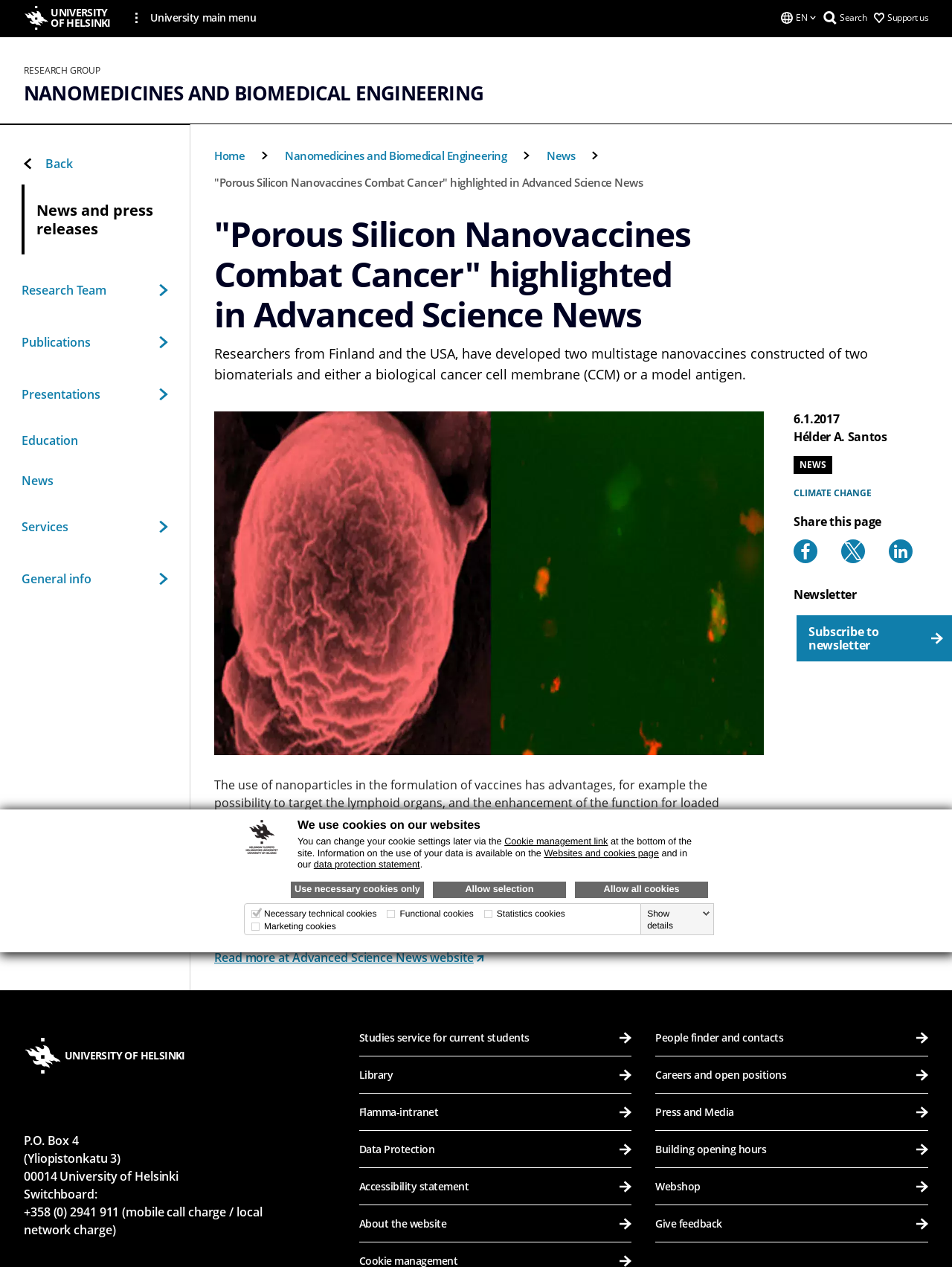Specify the bounding box coordinates of the element's area that should be clicked to execute the given instruction: "Open the university main menu". The coordinates should be four float numbers between 0 and 1, i.e., [left, top, right, bottom].

[0.143, 0.009, 0.269, 0.019]